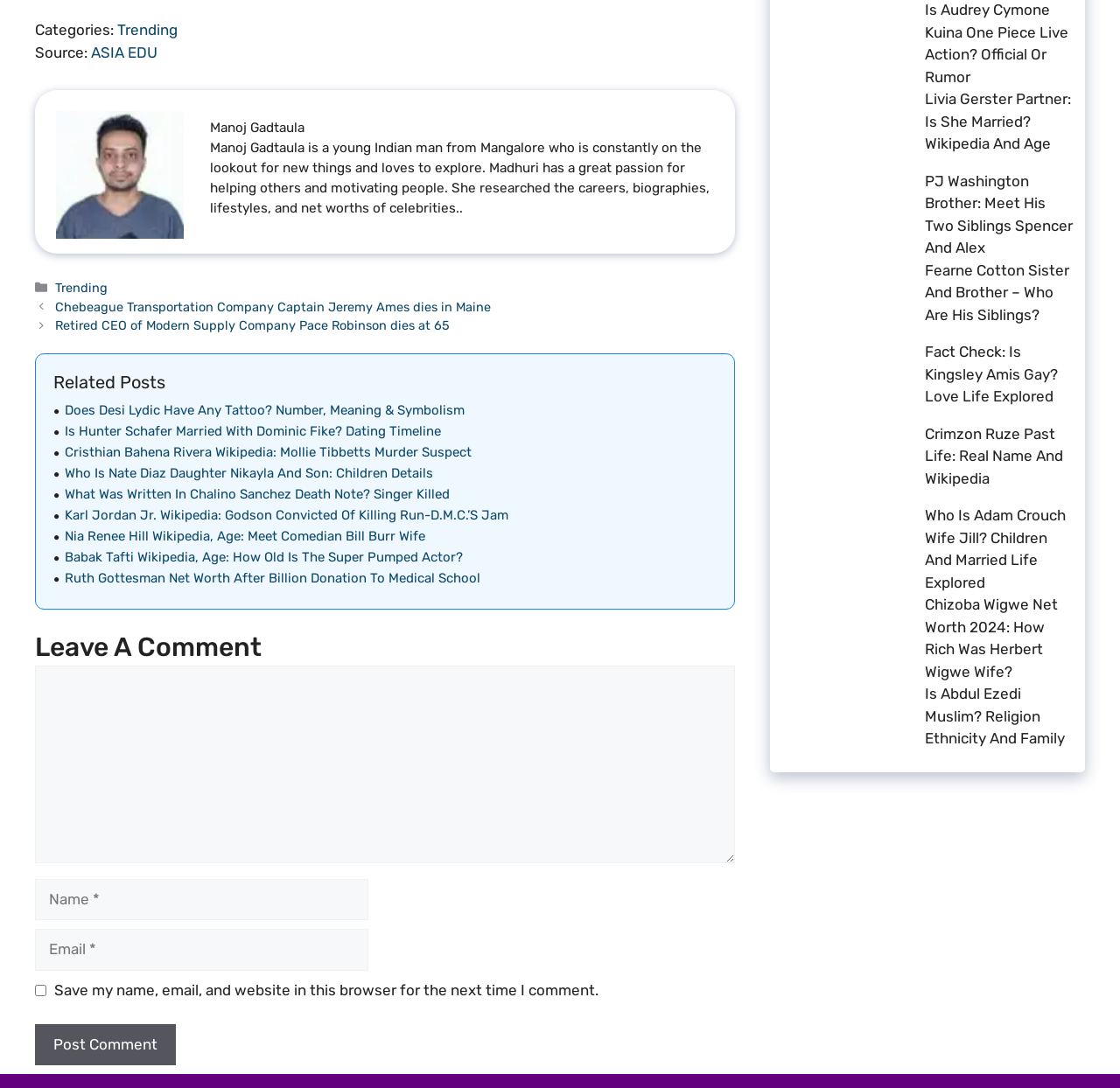Please identify the bounding box coordinates of the element that needs to be clicked to perform the following instruction: "Click on the 'Is Audrey Cymone Kuina One Piece Live Action?' link".

[0.826, 0.001, 0.954, 0.078]